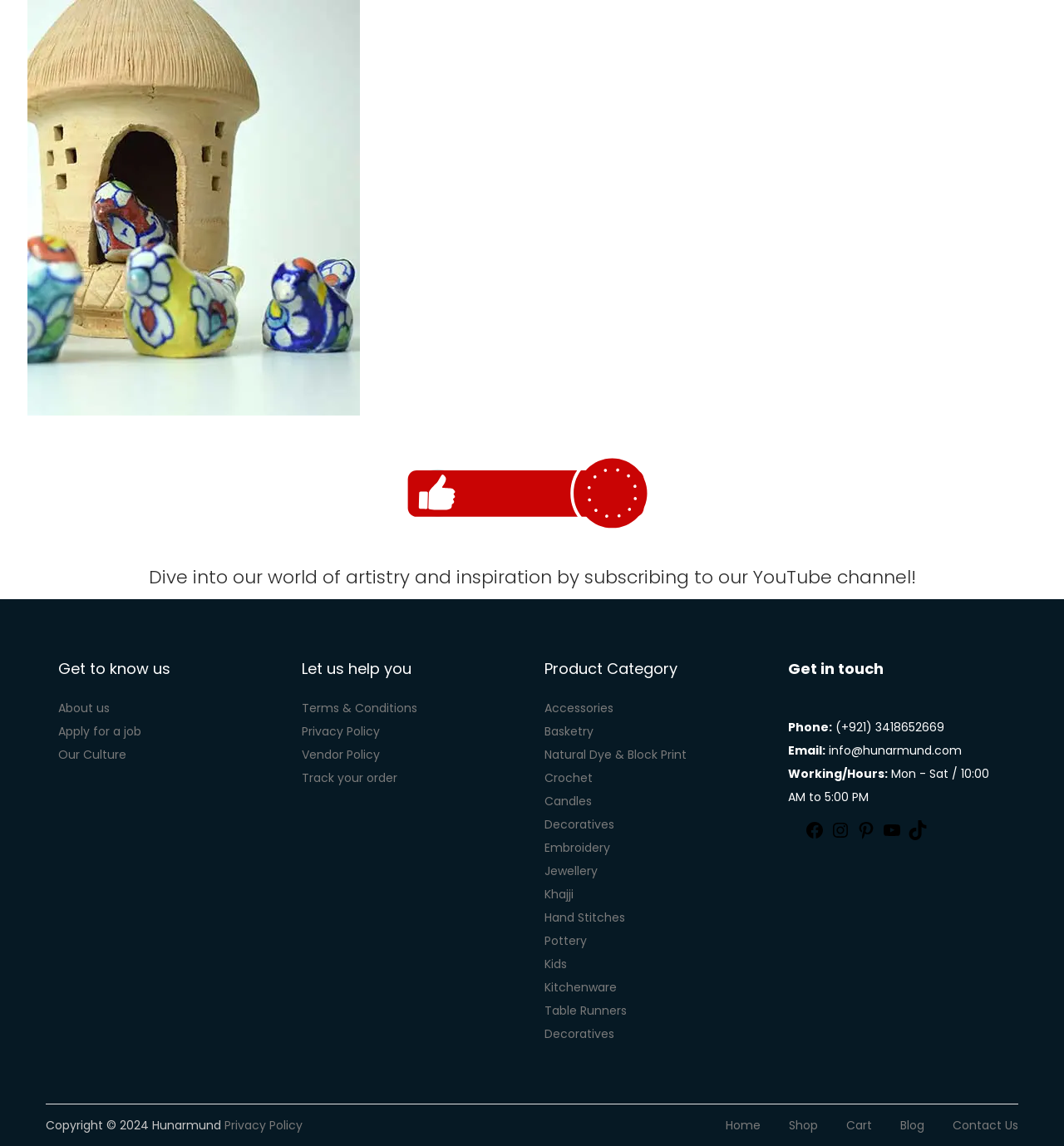Please identify the bounding box coordinates of the clickable region that I should interact with to perform the following instruction: "Track your order". The coordinates should be expressed as four float numbers between 0 and 1, i.e., [left, top, right, bottom].

[0.283, 0.671, 0.373, 0.686]